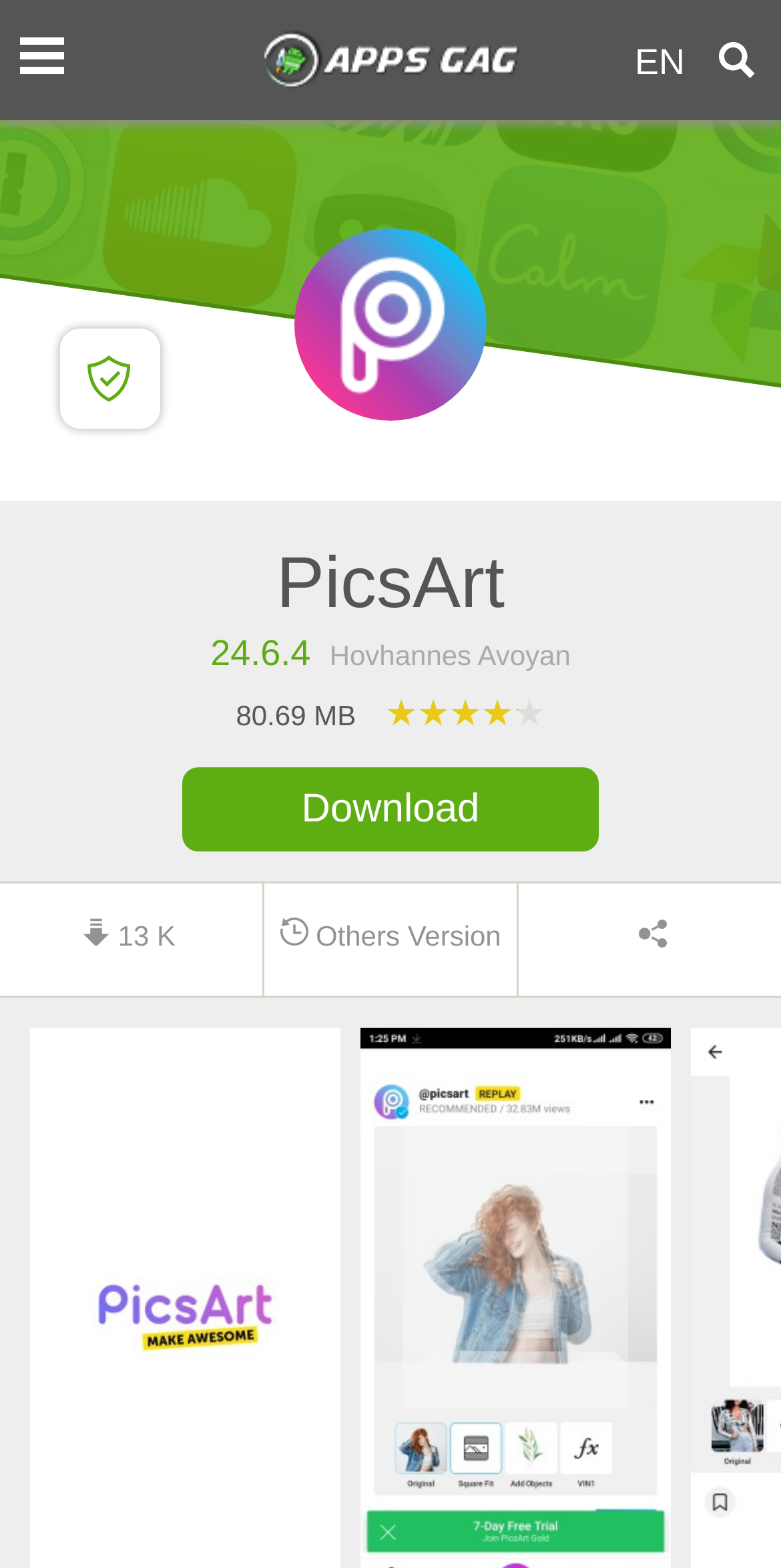Give an extensive and precise description of the webpage.

The webpage is about downloading the PicsArt application for Android. At the top left corner, there is a button and a small image. Next to them, there is a larger image with the appsgagLogo. On the top right corner, there are two links, one with the text "EN" and another with an image. 

Below the top section, there is a button with an image, followed by a larger image of the PicsArt logo. The heading "PicsArt" is centered on the page. Under the heading, there are several lines of text, including the version number "24.6.4", the developer's name "Hovhannes Avoyan", the file size "80.69 MB", and a rating of "★★★★★". 

In the middle of the page, there is a prominent download button with the text "Download". Above the button, there is a small image and the text "13 K". To the right of the download button, there is a link with the text "Others Version" and a small image. Next to it, there is a button with an image.